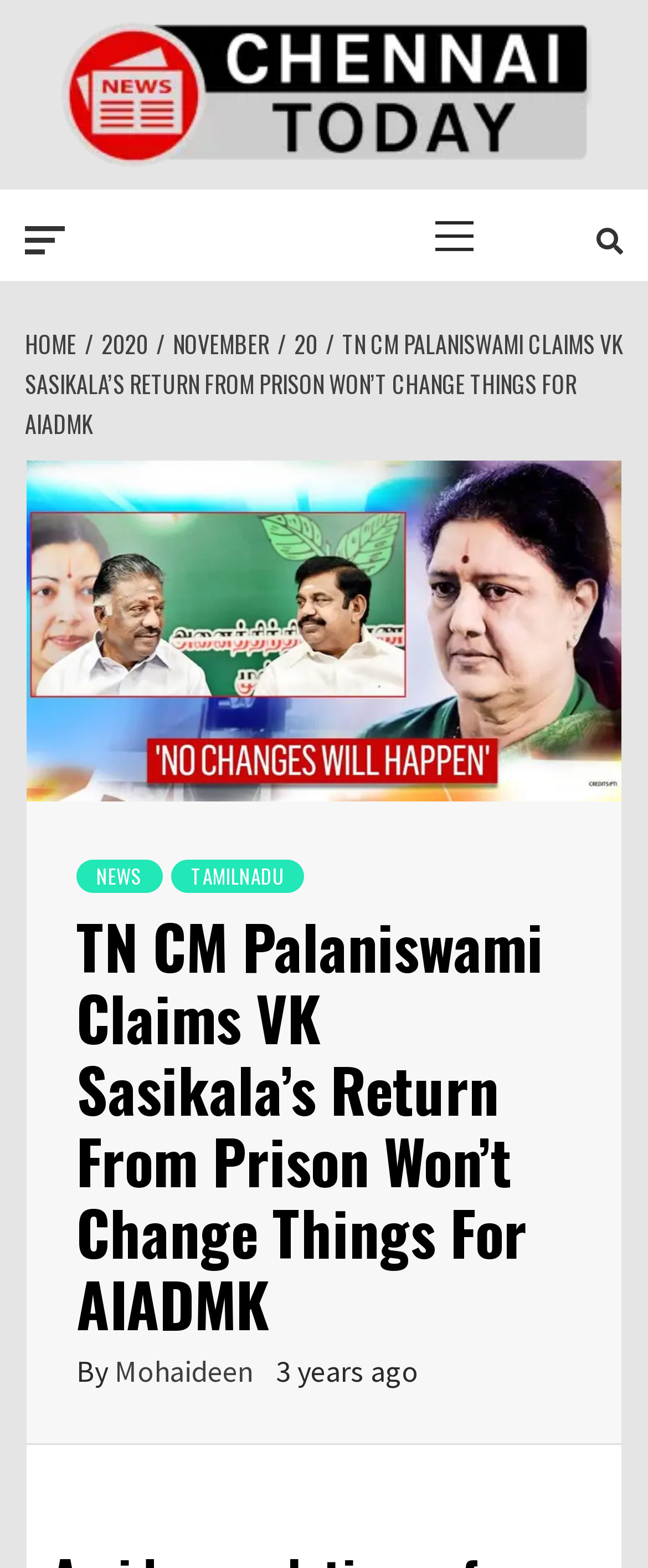Give a one-word or short phrase answer to the question: 
Who is the author of the current news article?

Mohaideen